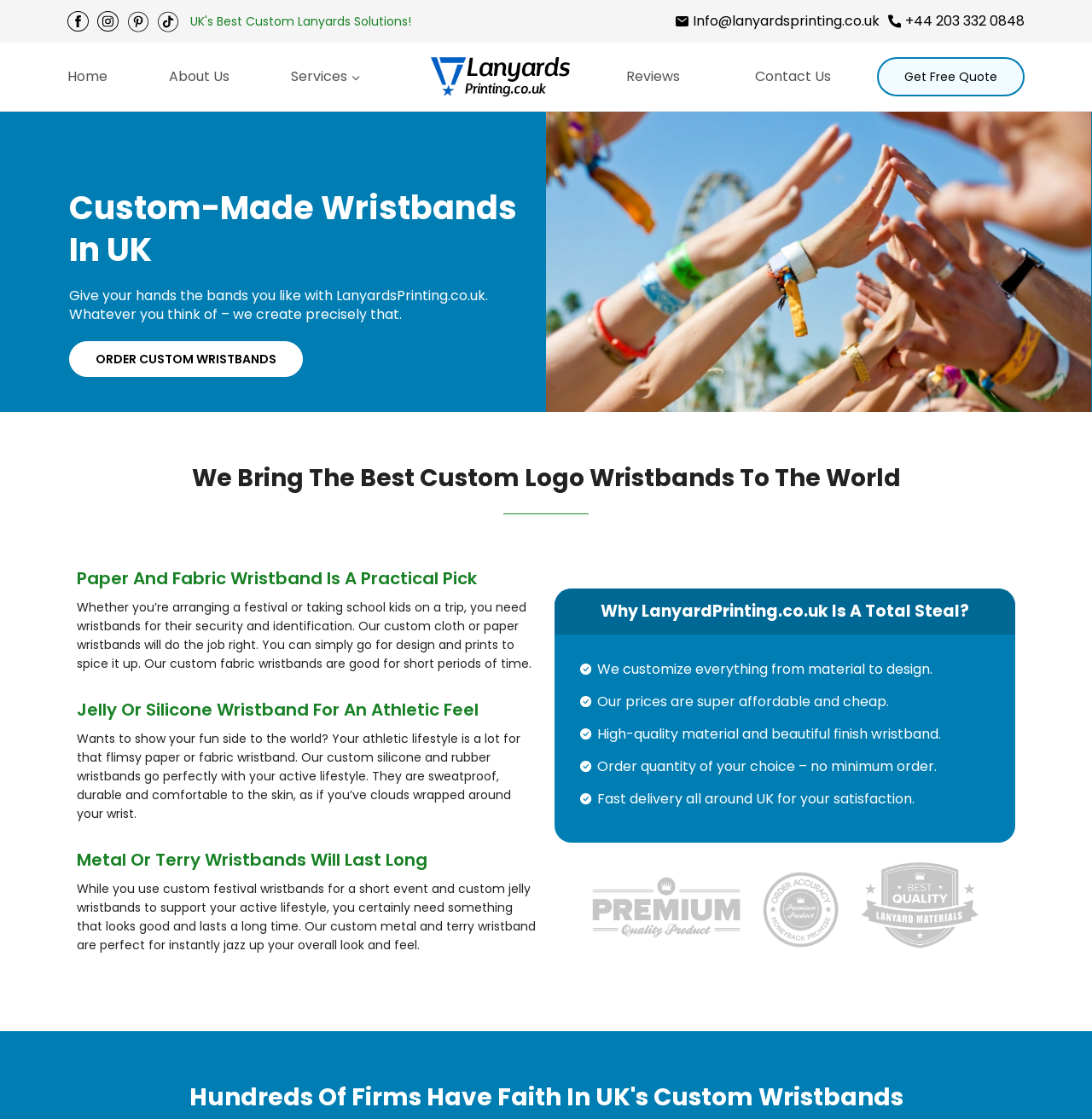Show me the bounding box coordinates of the clickable region to achieve the task as per the instruction: "Read reviews about Lanyards Printing".

[0.539, 0.053, 0.657, 0.084]